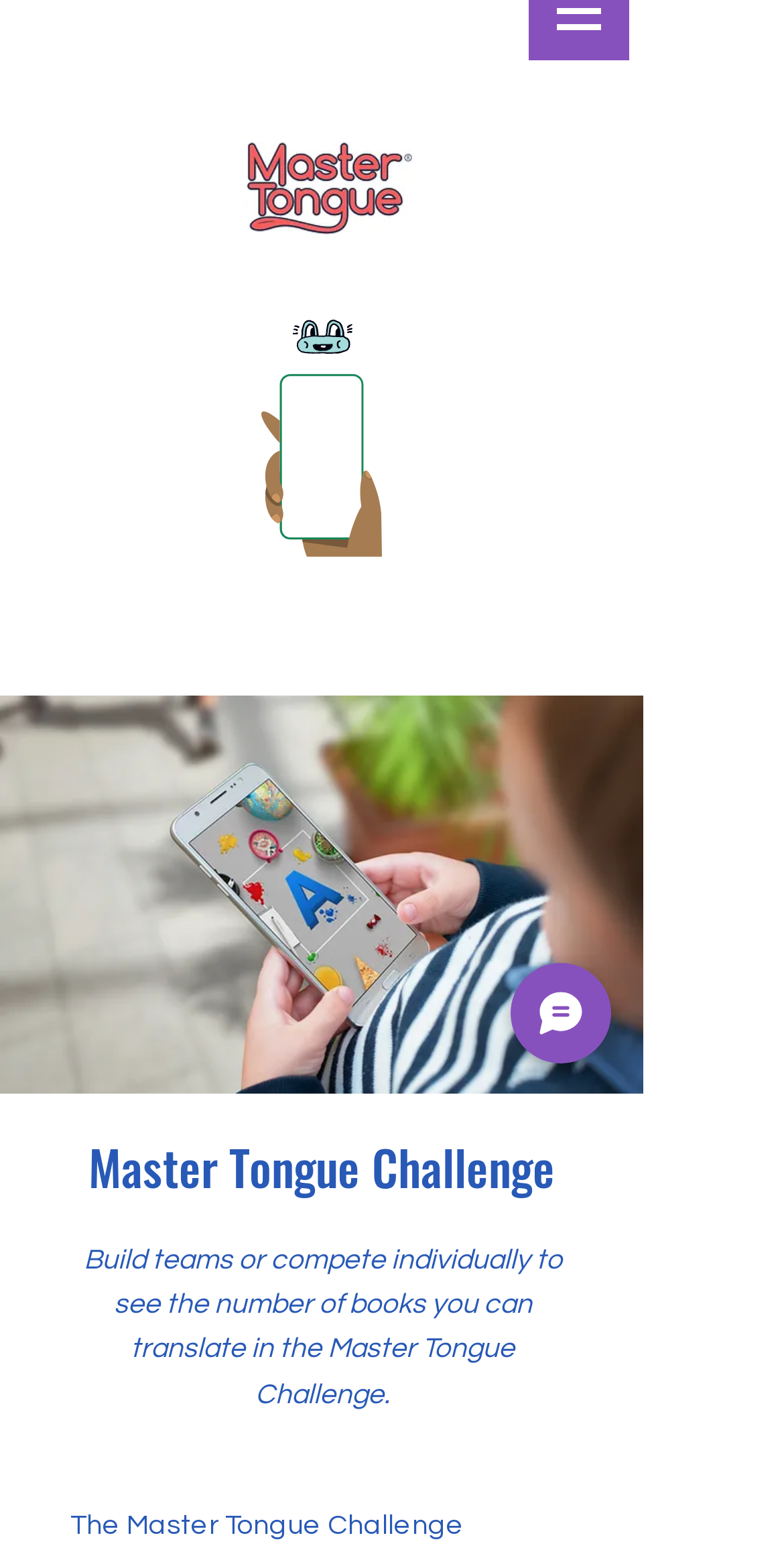Please provide a short answer using a single word or phrase for the question:
What is the theme of the text on the webpage?

Translation